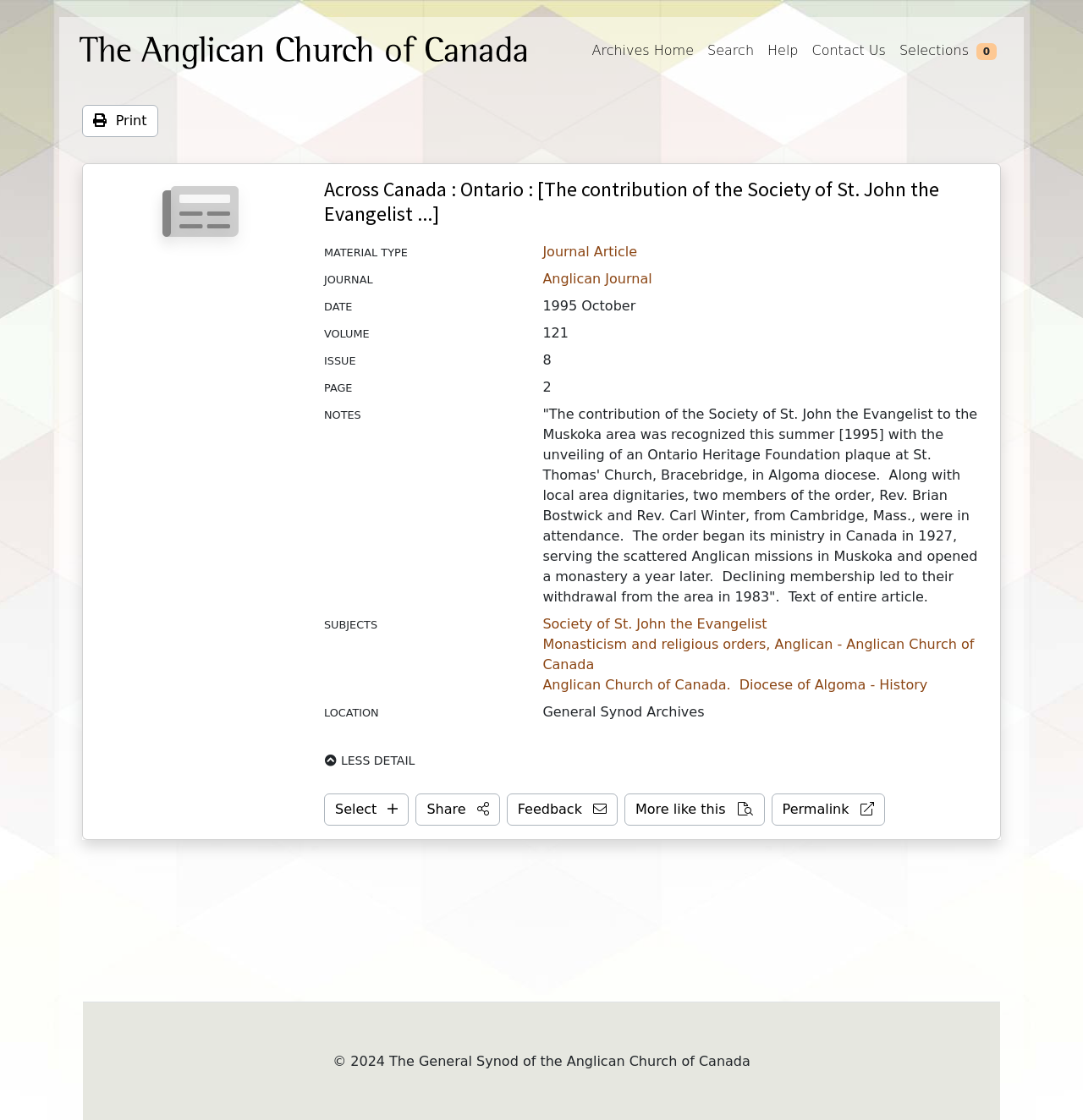Create a detailed description of the webpage's content and layout.

The webpage is about an archival record from the General Synod Archives of the Anglican Church of Canada. At the top, there is a logo of the Anglican Church of Canada, accompanied by a link to the church's website. Below the logo, there are several links to navigate to different sections of the archives, including "Archives Home", "Search", "Help", "Contact Us", and "Selections 0".

The main content of the webpage is divided into several sections. The first section displays the title of the archival record, "Across Canada : Ontario : [The contribution of the Society of St. John the Evangelist...]", in a large font. Below the title, there are several description lists that provide metadata about the record, including the material type, journal, date, volume, issue, page, and notes.

The notes section contains a lengthy text that describes the contribution of the Society of St. John the Evangelist to the Muskoka area, including the unveiling of an Ontario Heritage Foundation plaque at St. Thomas' Church, Bracebridge, in Algoma diocese.

The webpage also includes several links to related subjects, including the Society of St. John the Evangelist, monasticism and religious orders in the Anglican Church of Canada, and the history of the Diocese of Algoma.

At the bottom of the webpage, there are several buttons and links to perform actions, such as selecting the record, sharing it, providing feedback, finding more similar records, and viewing the permalink. Finally, there is a copyright notice at the very bottom of the webpage, indicating that the content is copyrighted by the General Synod of the Anglican Church of Canada.